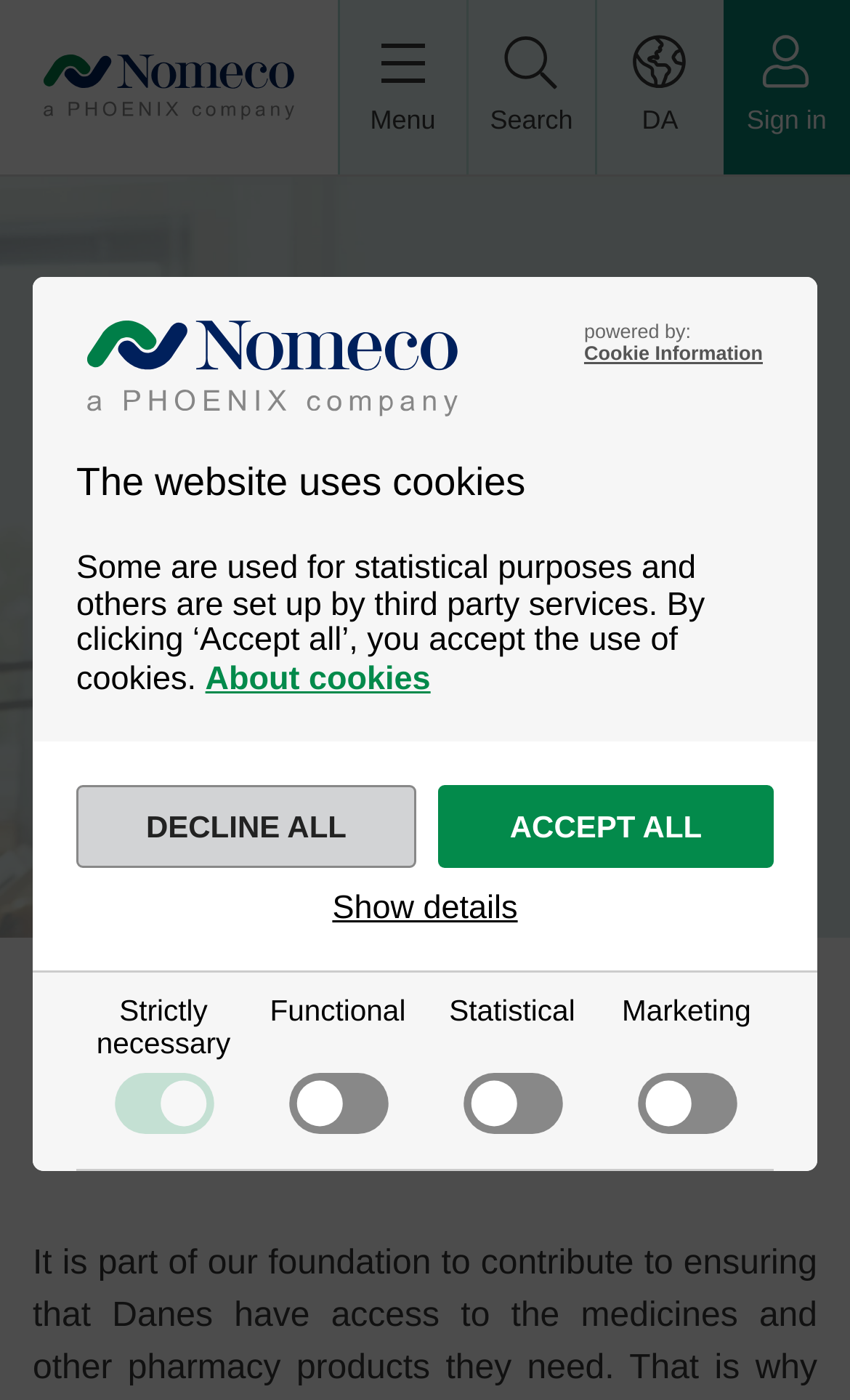Please identify the bounding box coordinates of the element on the webpage that should be clicked to follow this instruction: "Click the 'Home' link". The bounding box coordinates should be given as four float numbers between 0 and 1, formatted as [left, top, right, bottom].

[0.0, 0.039, 0.397, 0.086]